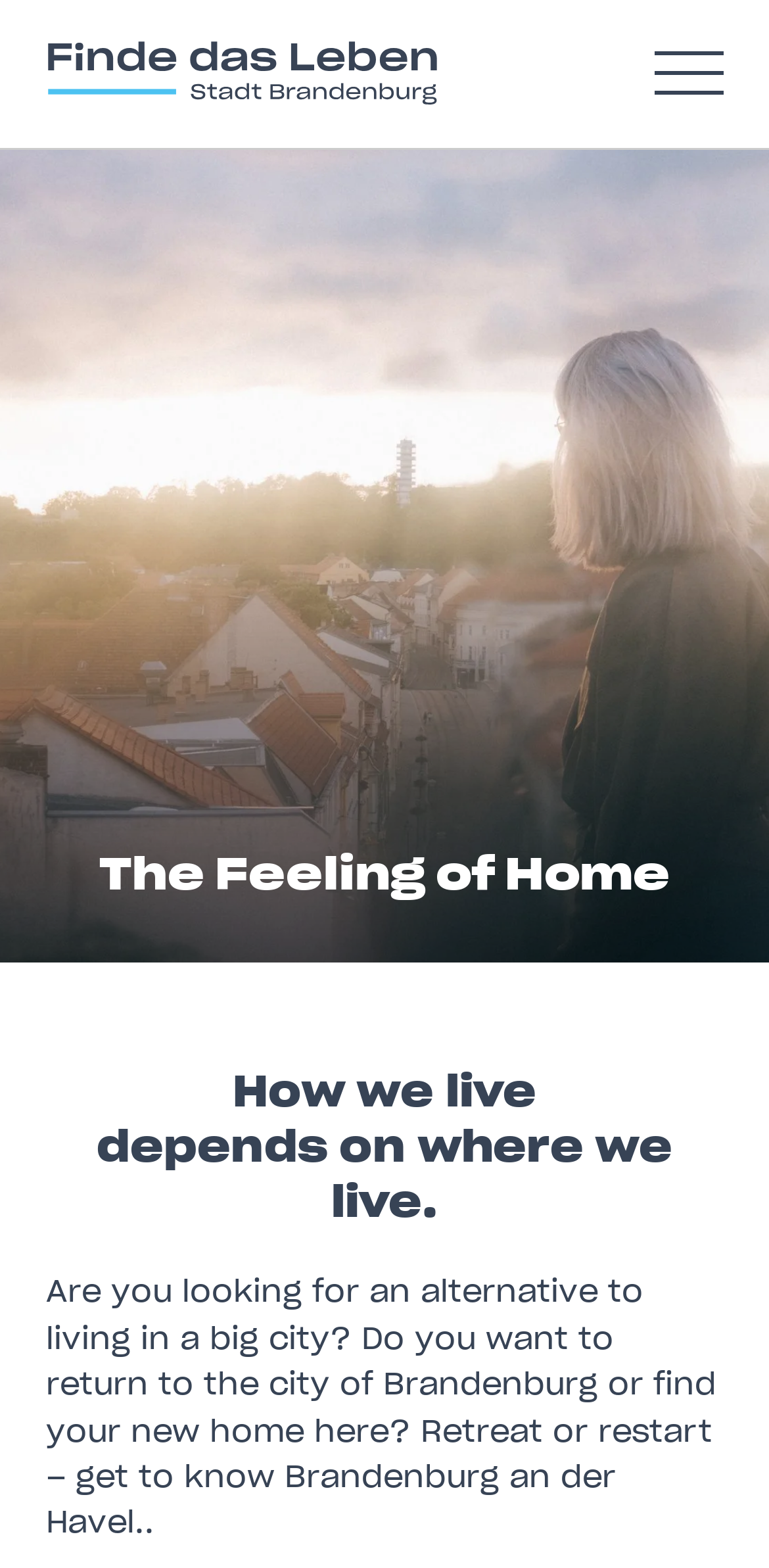Determine the bounding box coordinates of the element that should be clicked to execute the following command: "Explore the 'How would you like to live?' option".

[0.229, 0.597, 0.771, 0.641]